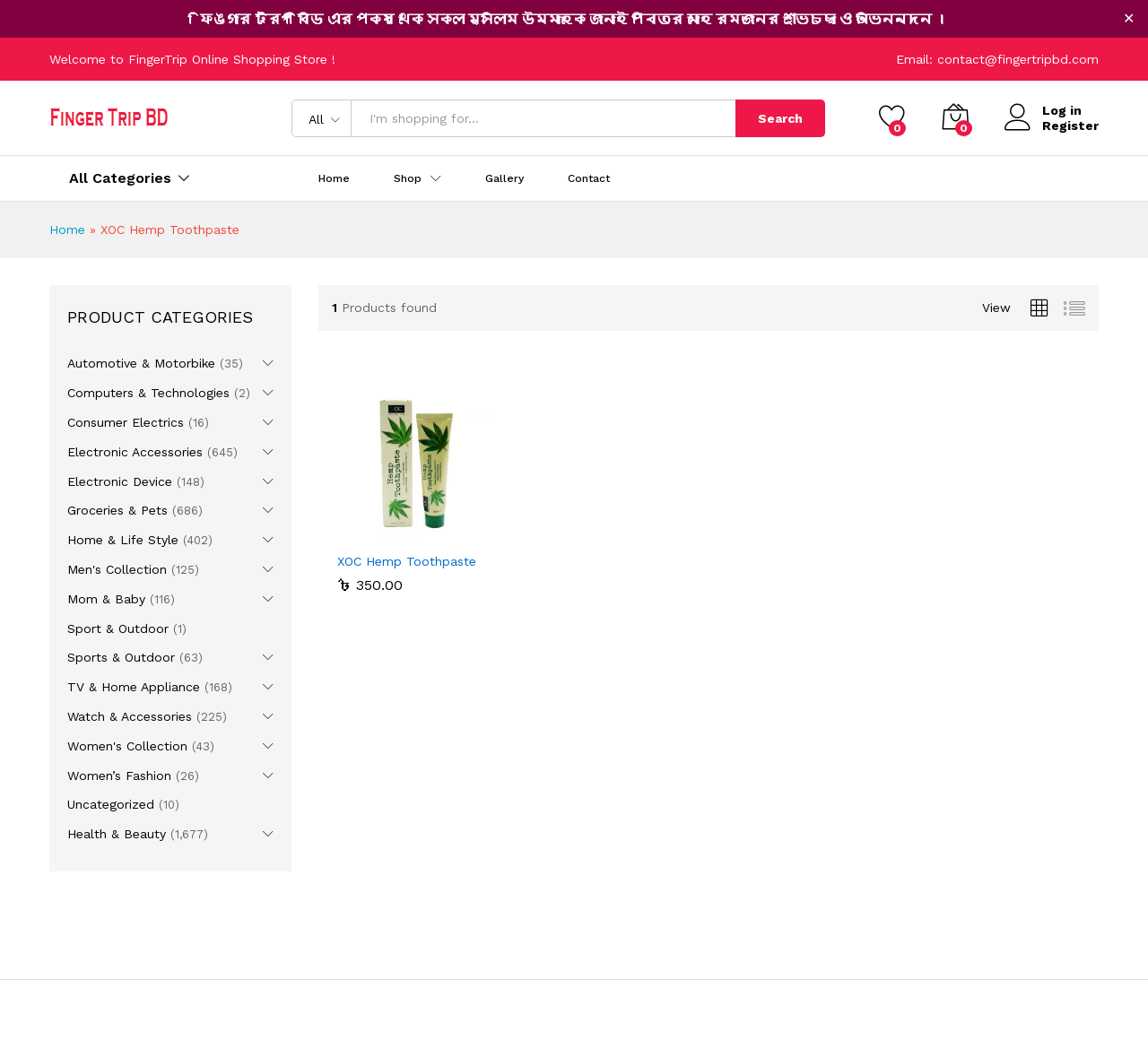Determine the bounding box coordinates of the UI element described below. Use the format (top-left x, top-left y, bottom-right x, bottom-right y) with floating point numbers between 0 and 1: Electronic Accessories

[0.059, 0.427, 0.177, 0.441]